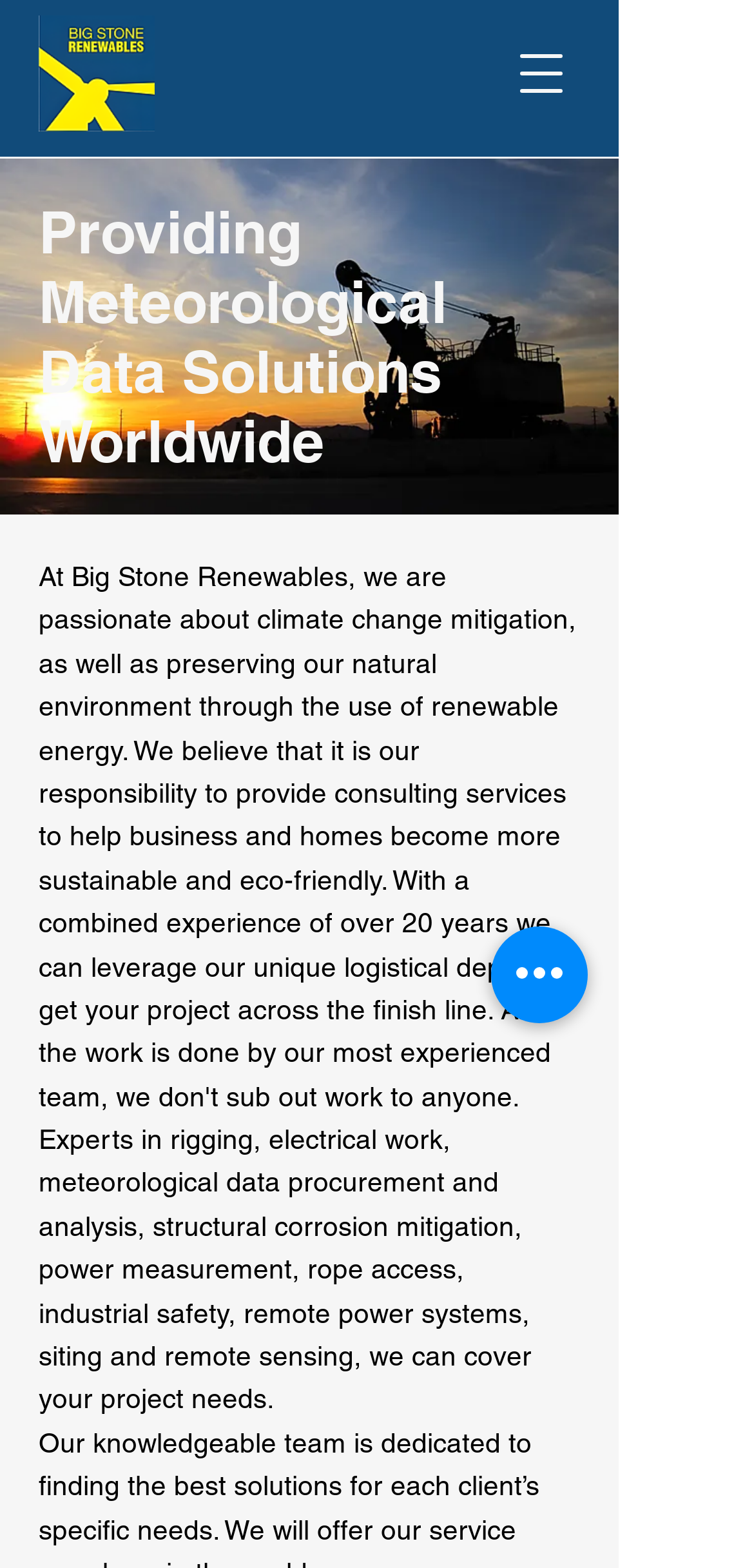Using the given element description, provide the bounding box coordinates (top-left x, top-left y, bottom-right x, bottom-right y) for the corresponding UI element in the screenshot: aria-label="Quick actions"

[0.651, 0.591, 0.779, 0.653]